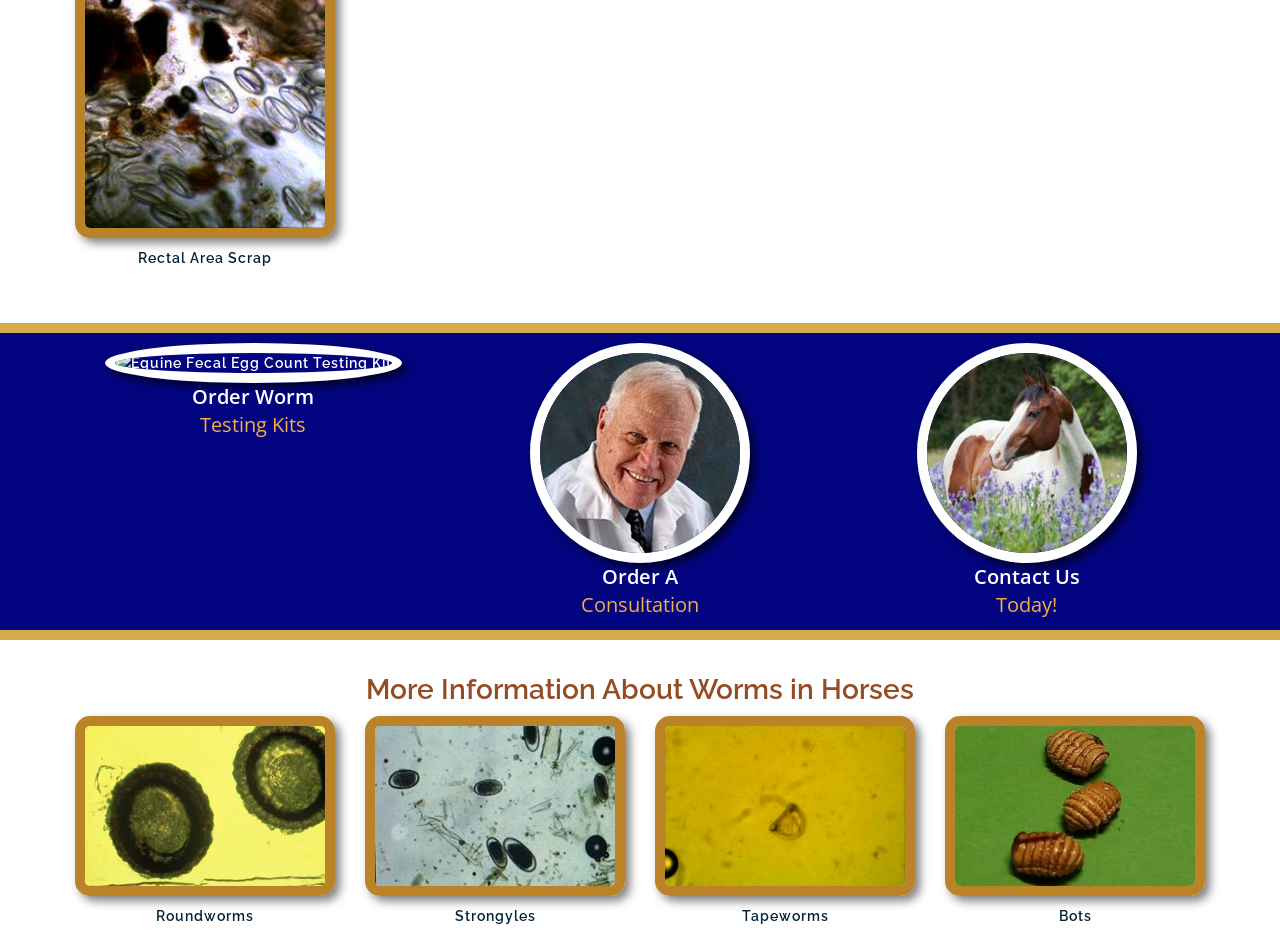Can you look at the image and give a comprehensive answer to the question:
What is the purpose of the Equine Fecal Egg Count Testing Kit?

The link 'Equine Fecal Egg Count Testing Kit' suggests that the kit is used for testing the presence of worms or parasites in horses, and the image associated with the link reinforces this idea.